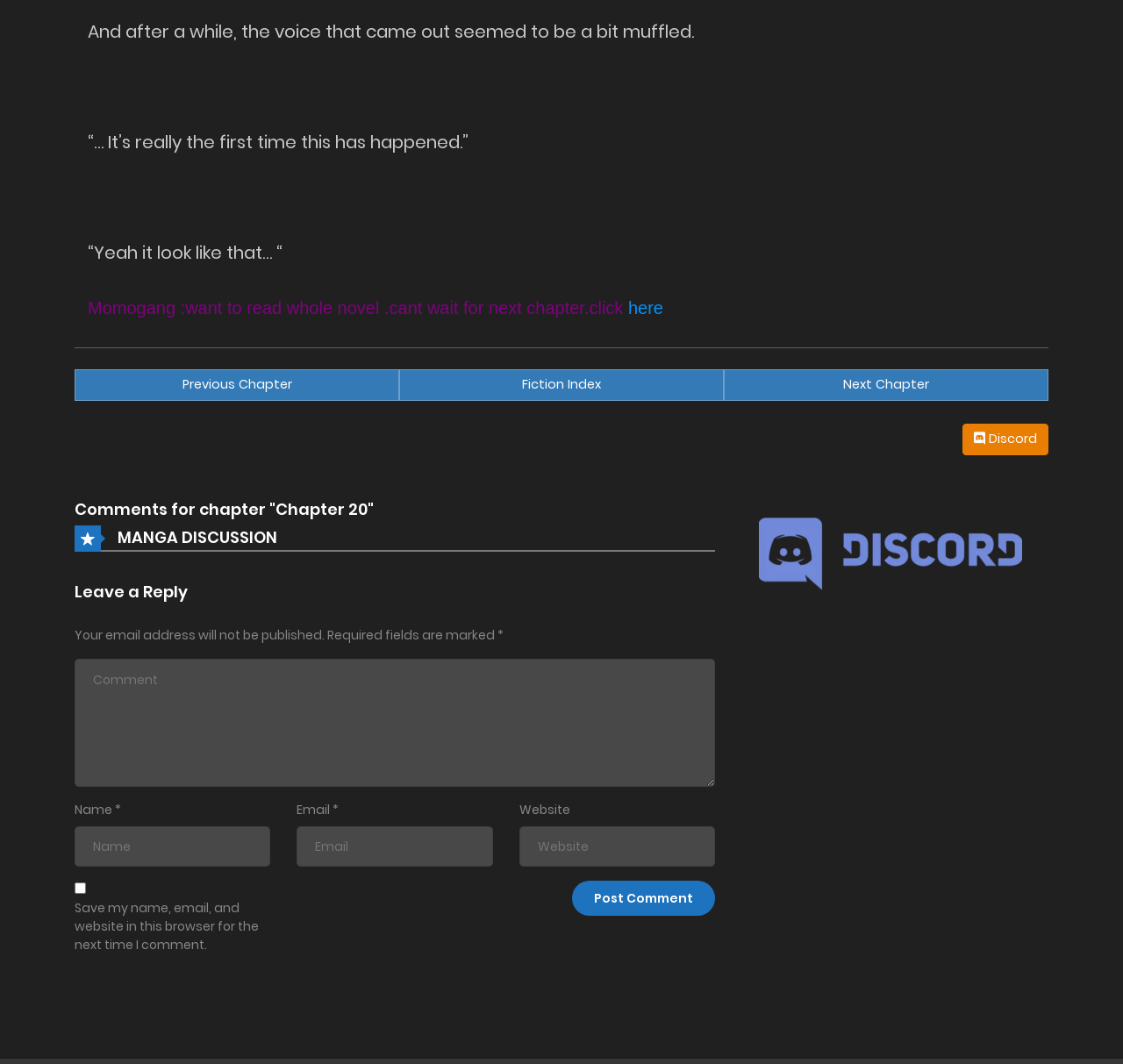Please identify the bounding box coordinates of the element I need to click to follow this instruction: "Leave a comment".

None